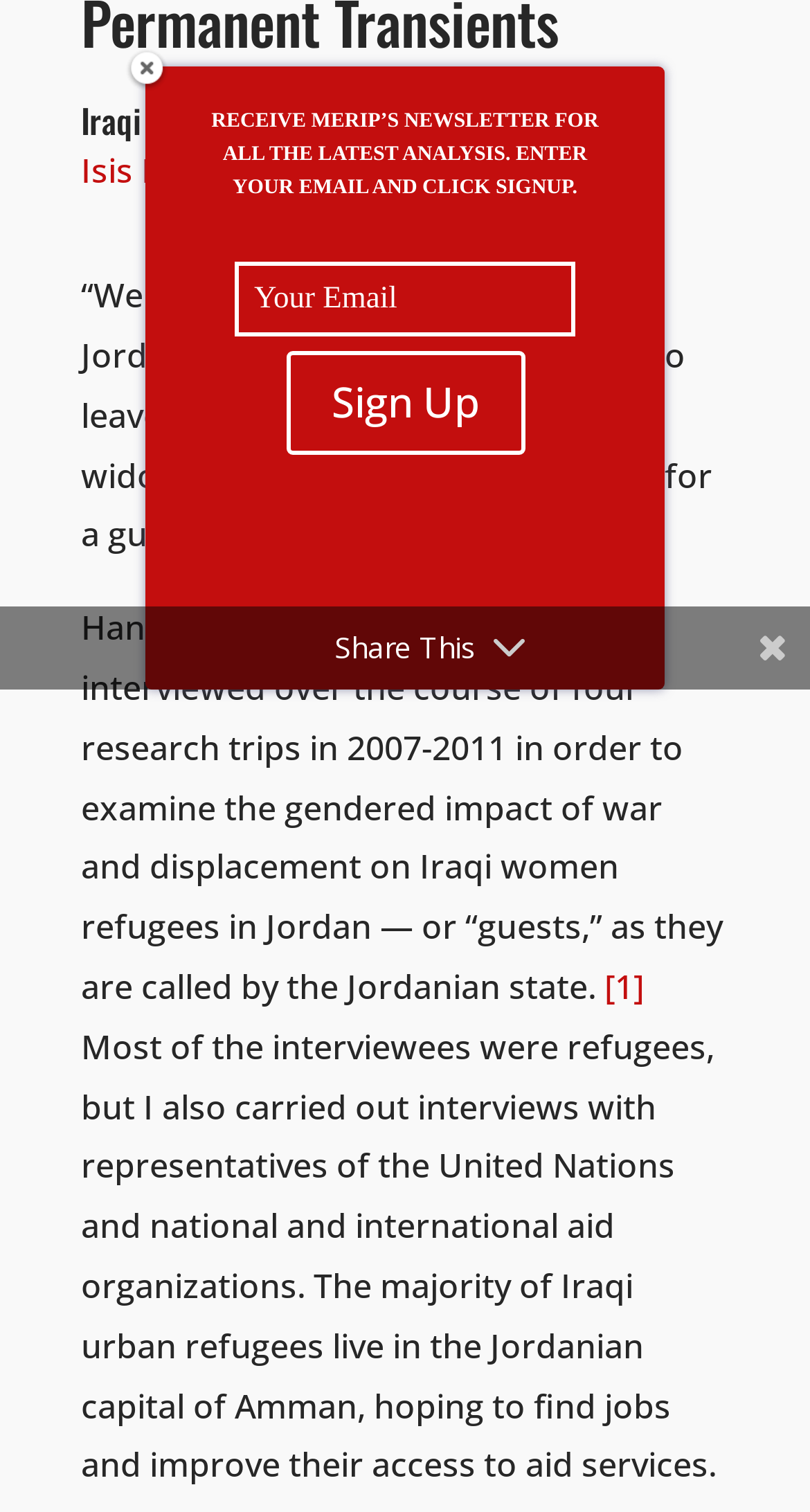Find the bounding box of the UI element described as: "Isis Nusair". The bounding box coordinates should be given as four float values between 0 and 1, i.e., [left, top, right, bottom].

[0.1, 0.098, 0.303, 0.128]